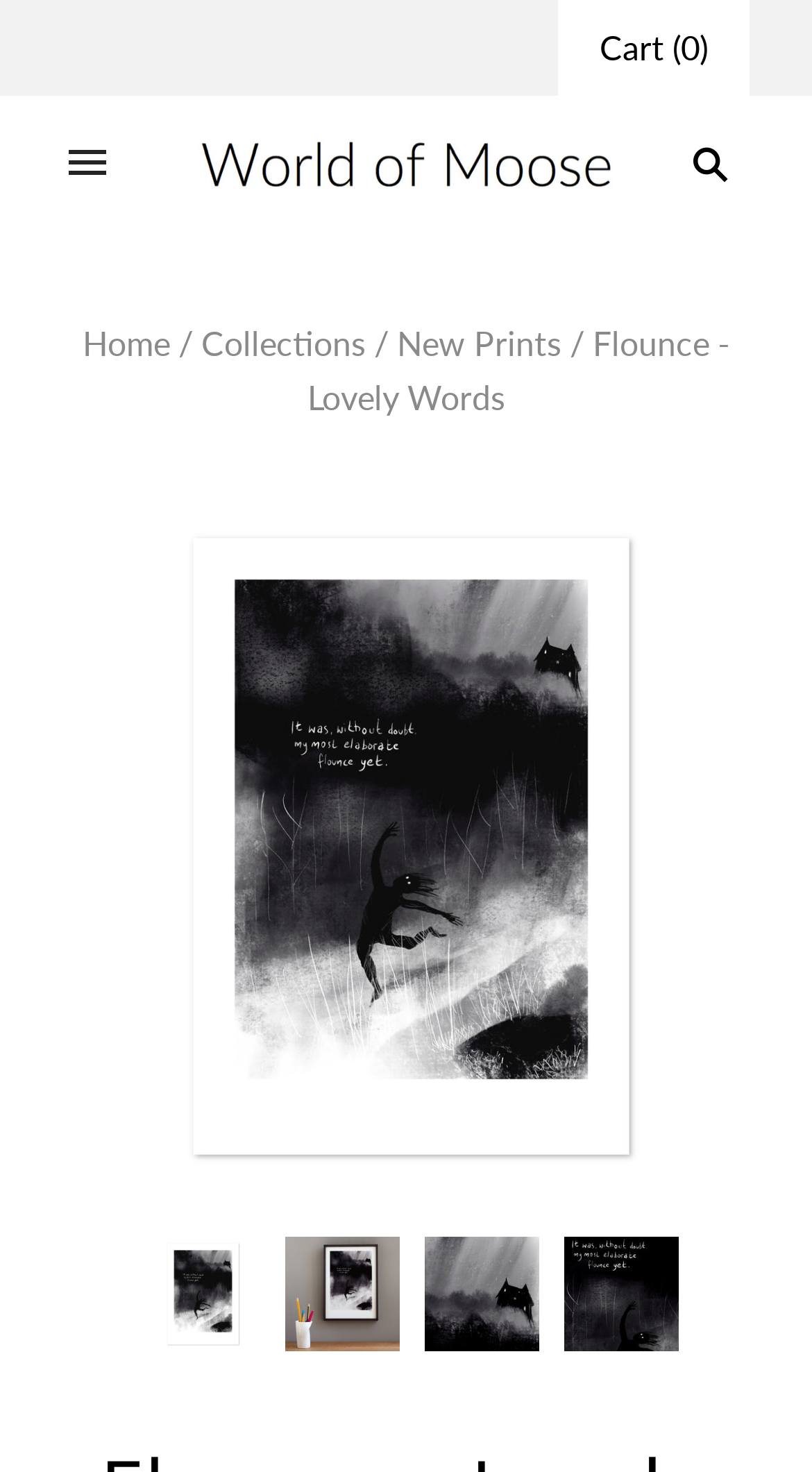Based on the element description, predict the bounding box coordinates (top-left x, top-left y, bottom-right x, bottom-right y) for the UI element in the screenshot: aria-label="Search" value=""

[0.821, 0.083, 0.923, 0.14]